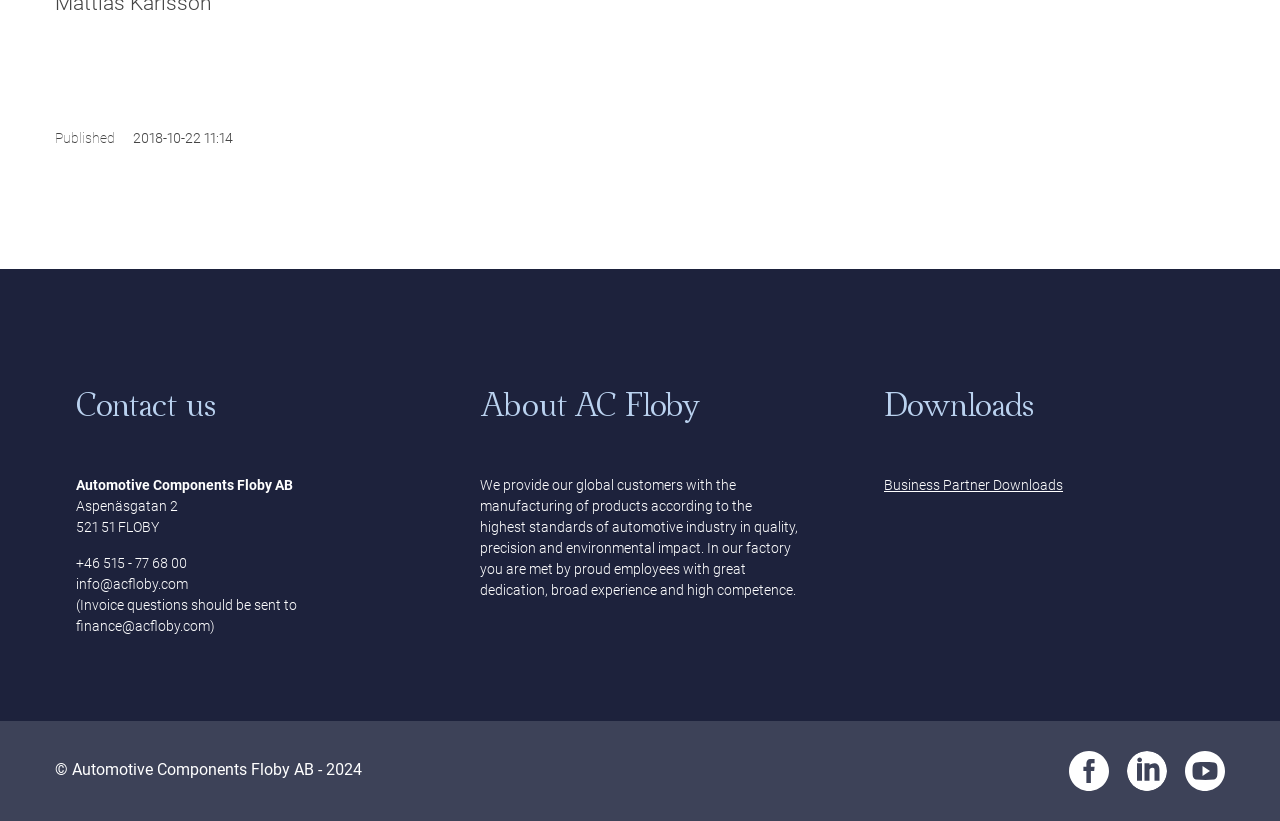Reply to the question below using a single word or brief phrase:
What is the copyright year?

2024